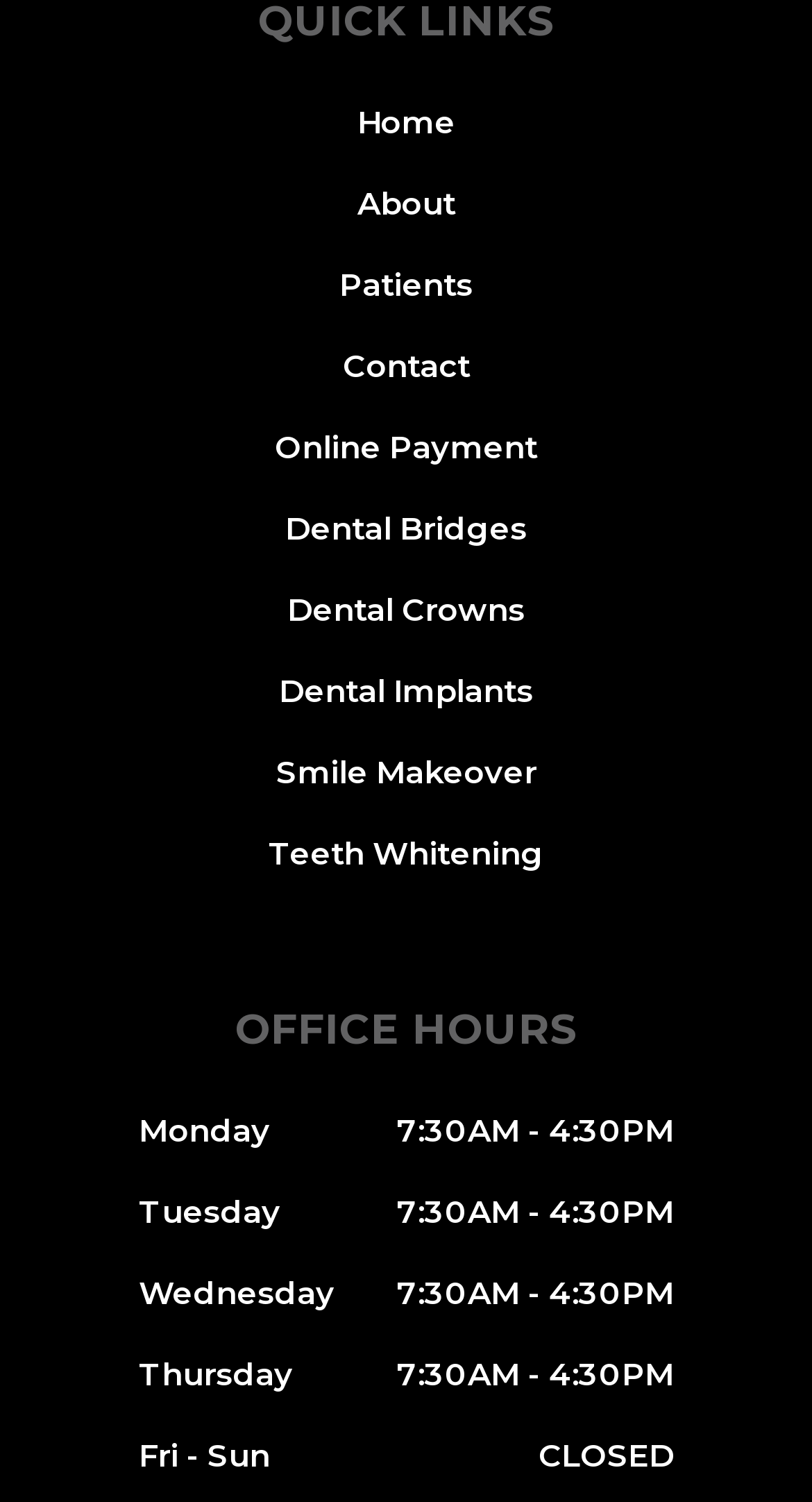Identify the bounding box coordinates of the region that needs to be clicked to carry out this instruction: "Read Recent Posts". Provide these coordinates as four float numbers ranging from 0 to 1, i.e., [left, top, right, bottom].

None